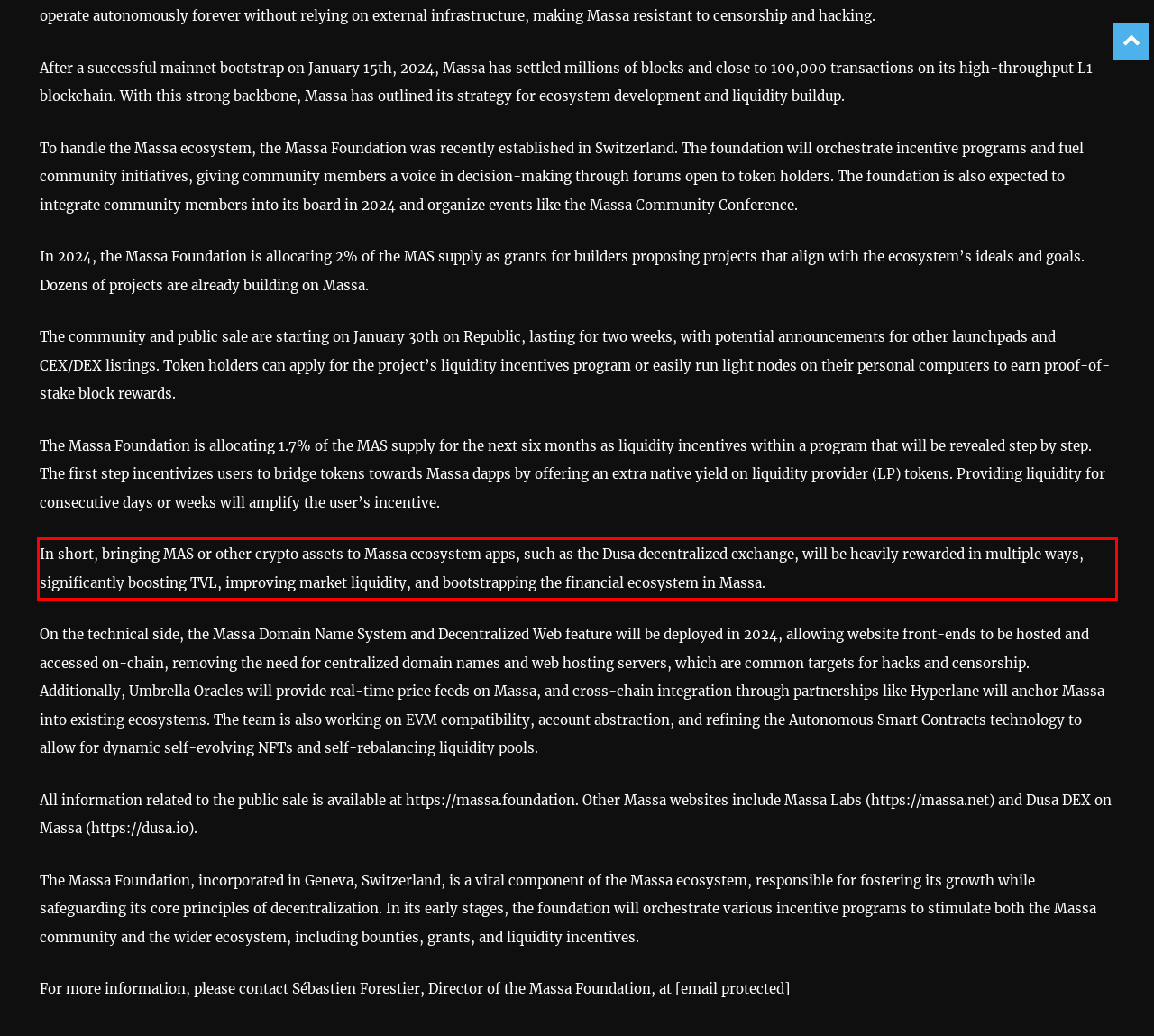Within the screenshot of the webpage, locate the red bounding box and use OCR to identify and provide the text content inside it.

In short, bringing MAS or other crypto assets to Massa ecosystem apps, such as the Dusa decentralized exchange, will be heavily rewarded in multiple ways, significantly boosting TVL, improving market liquidity, and bootstrapping the financial ecosystem in Massa.